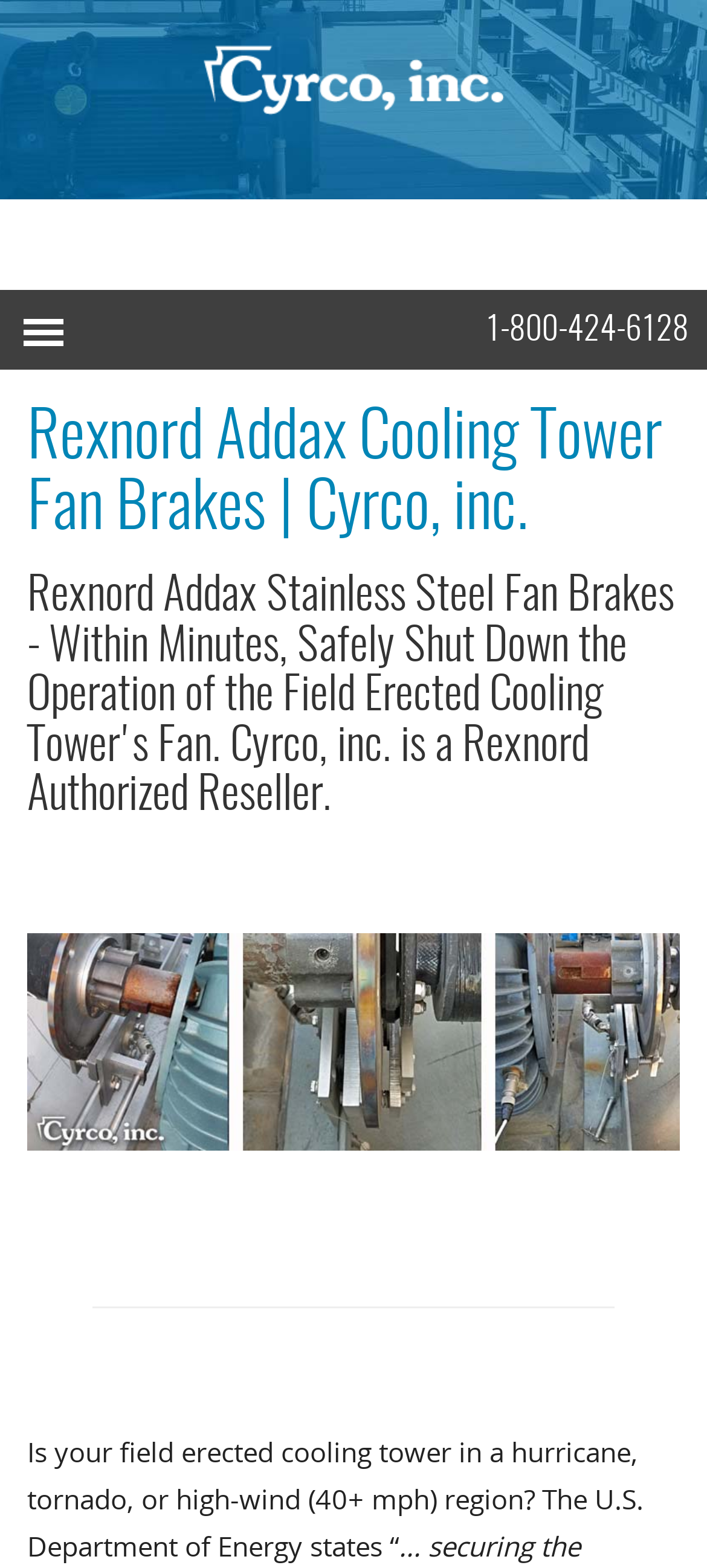Answer the question using only one word or a concise phrase: What is the purpose of the Rexnord Addax fan brakes?

Safely shut down fan operation